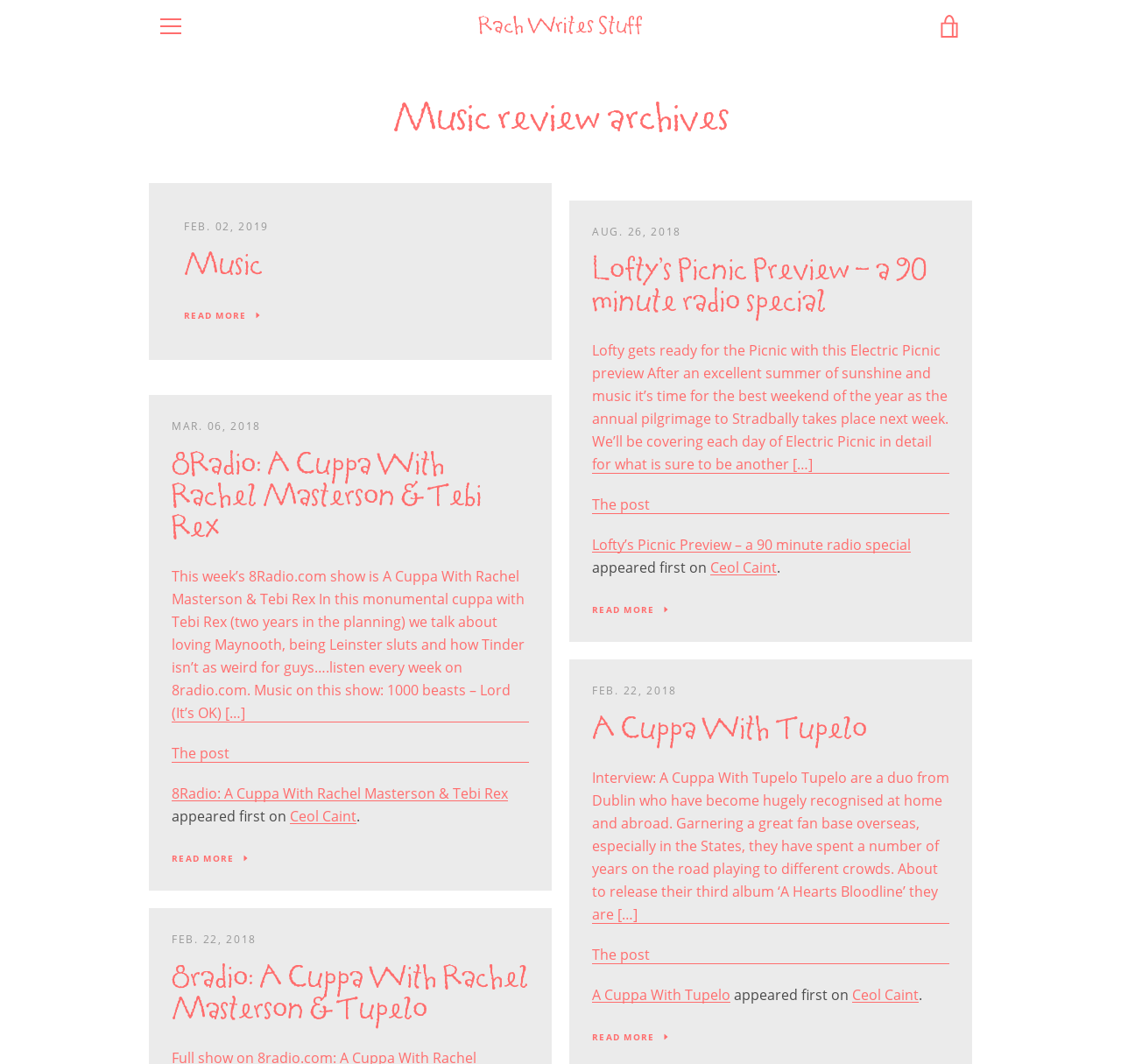Please specify the bounding box coordinates for the clickable region that will help you carry out the instruction: "Browse by topic".

None